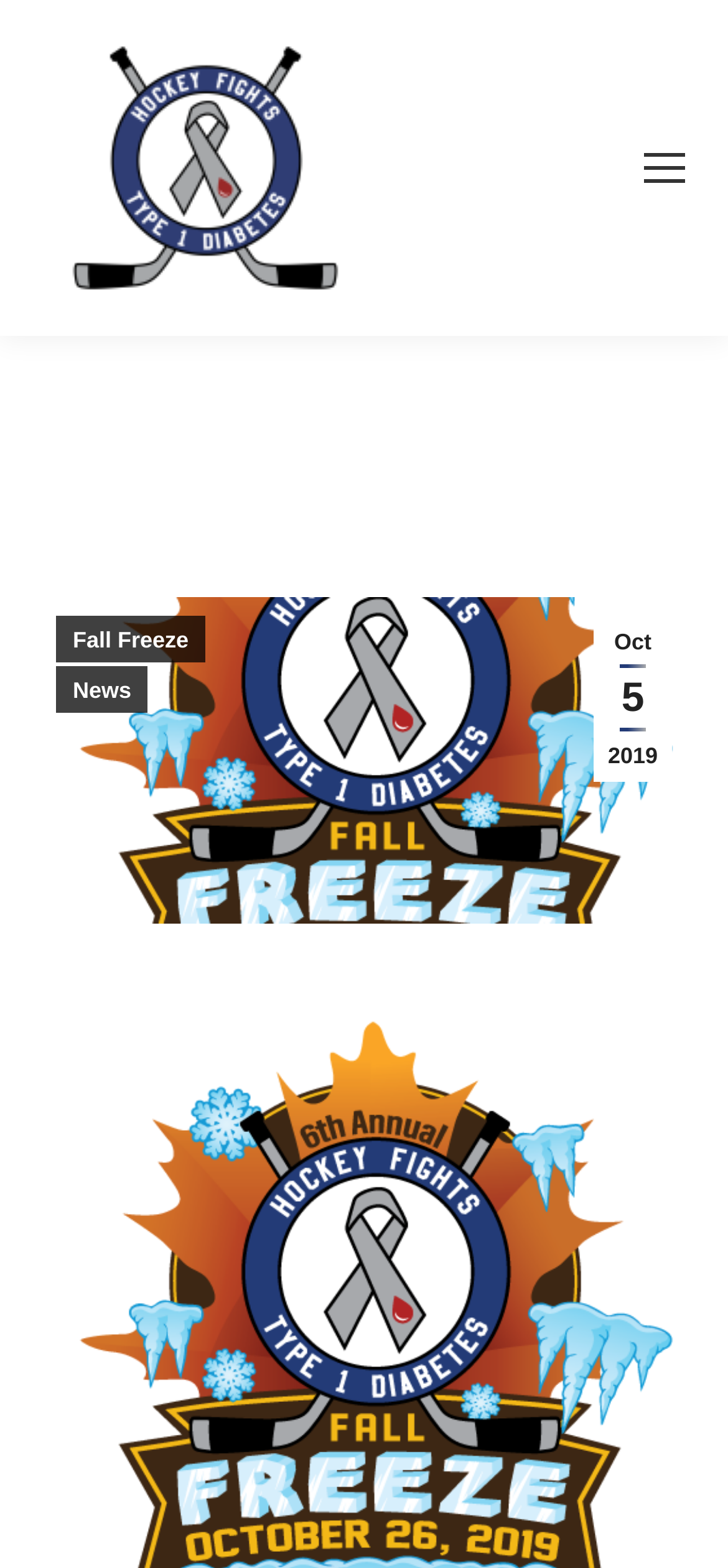Refer to the screenshot and give an in-depth answer to this question: What is the name of the organization?

The name of the organization can be found by looking at the link 'Hockey Fights T1D' which is a child element of the root element.